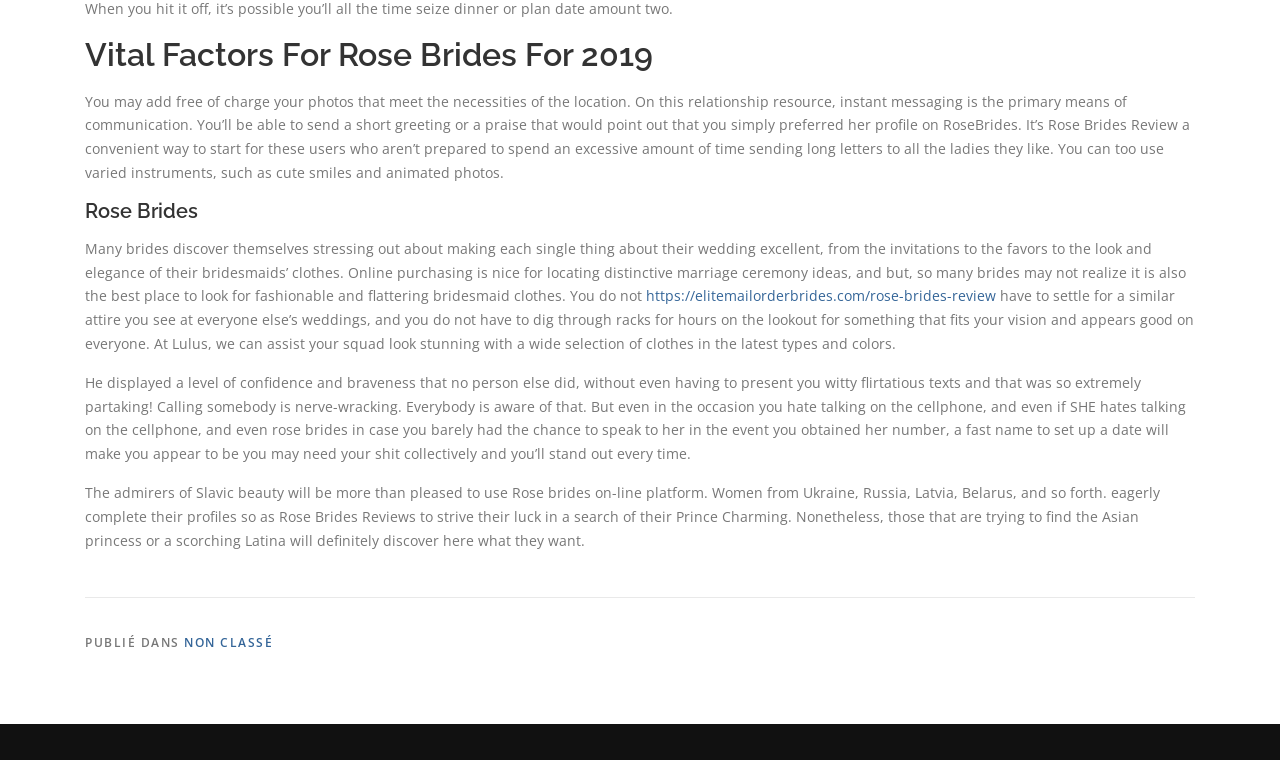What is the name of the online platform mentioned?
Using the image as a reference, answer the question in detail.

The webpage has multiple mentions of 'RoseBrides', including a heading and a link, indicating that it is the name of the online platform being discussed.